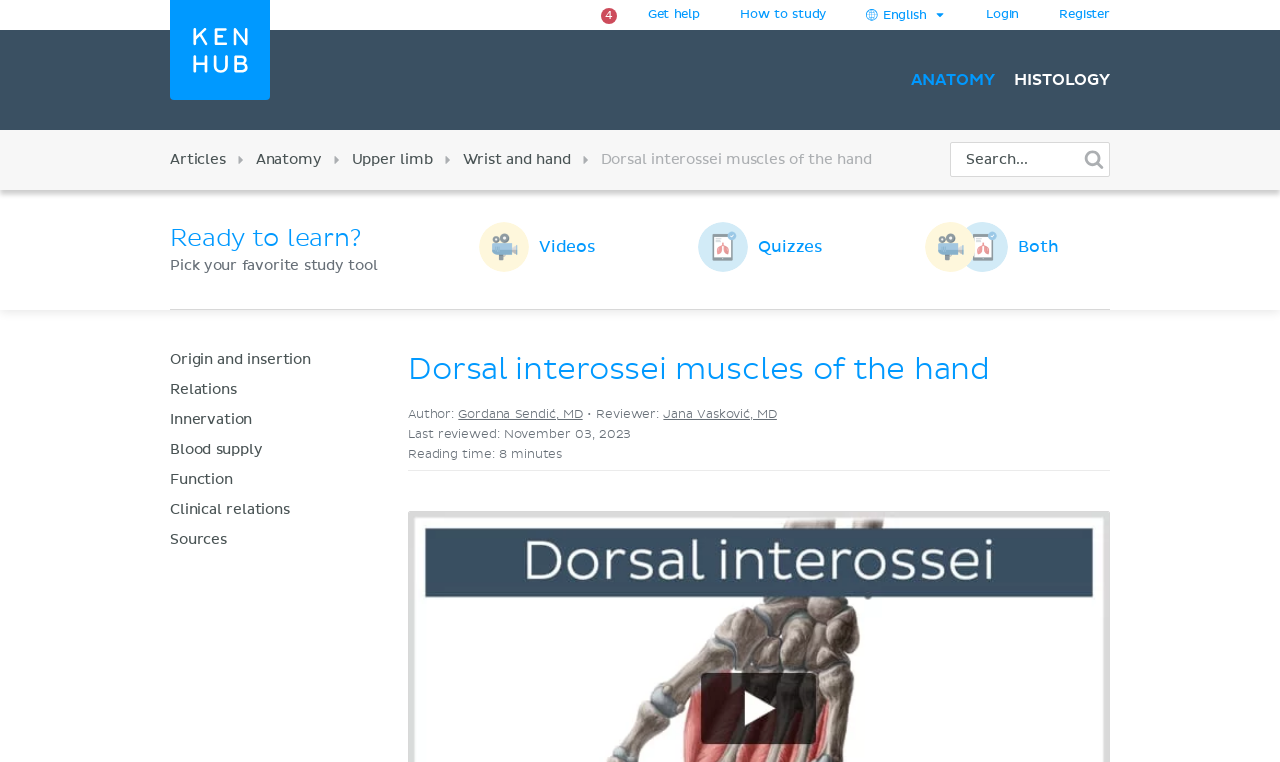Determine the bounding box coordinates of the clickable region to carry out the instruction: "Learn about the anatomy of the upper limb".

[0.275, 0.201, 0.338, 0.219]